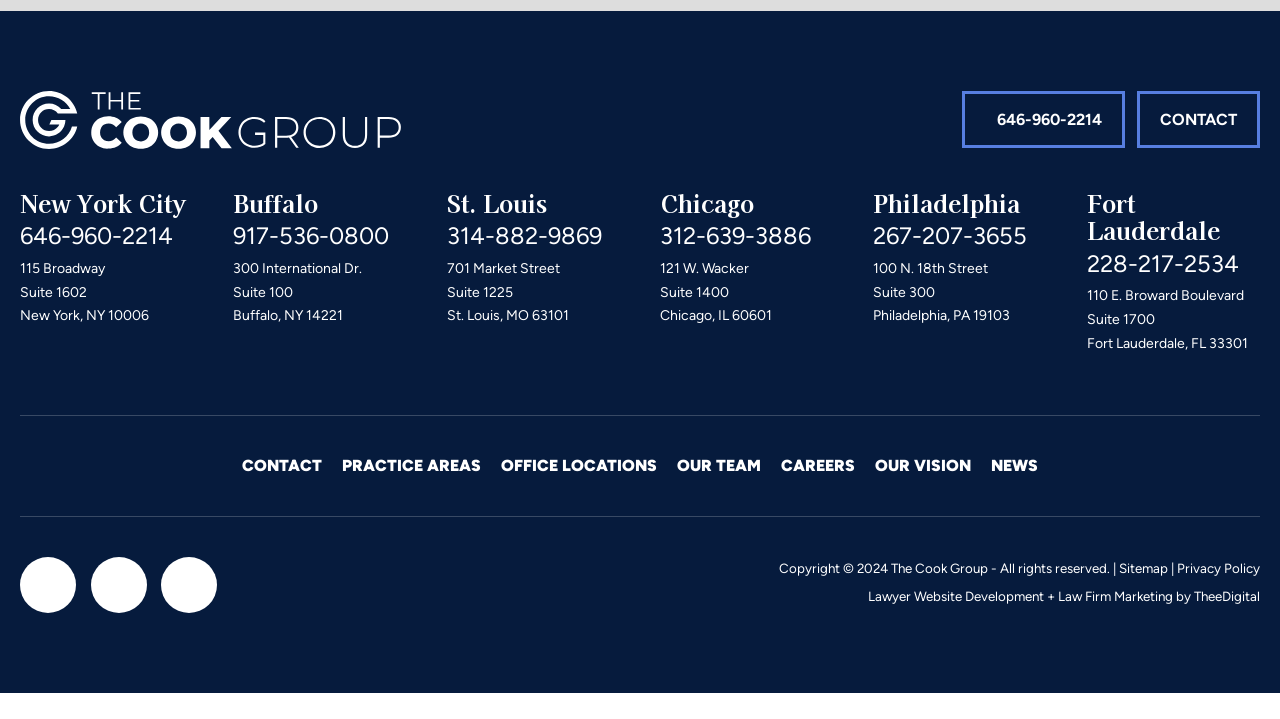Answer the question below in one word or phrase:
What is the link text for the 'Our Team' page?

Our Team